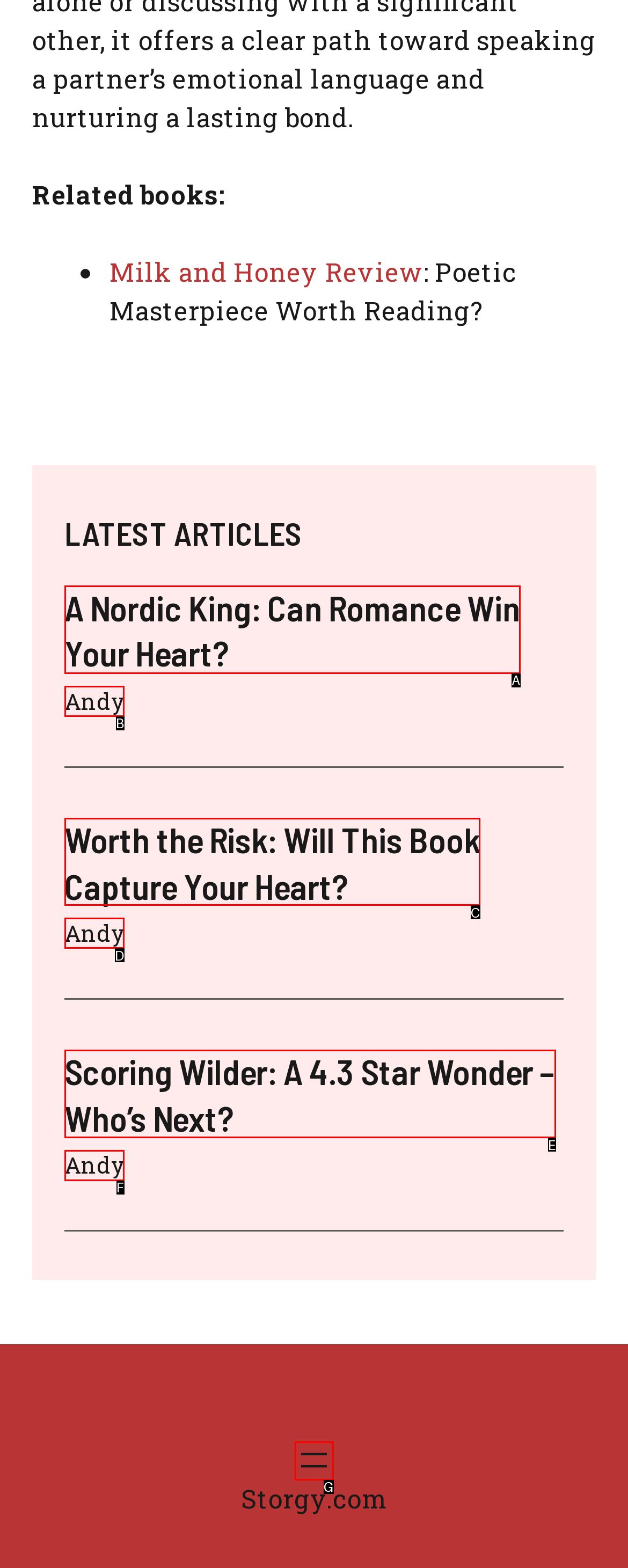Given the description: Andy, identify the corresponding option. Answer with the letter of the appropriate option directly.

D